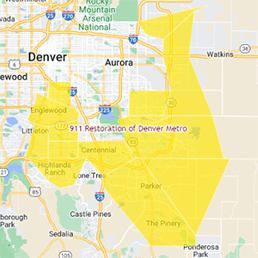What types of damage does 911 Restoration of Denver Metro address?
Using the image, give a concise answer in the form of a single word or short phrase.

Water, mold, fire, and others